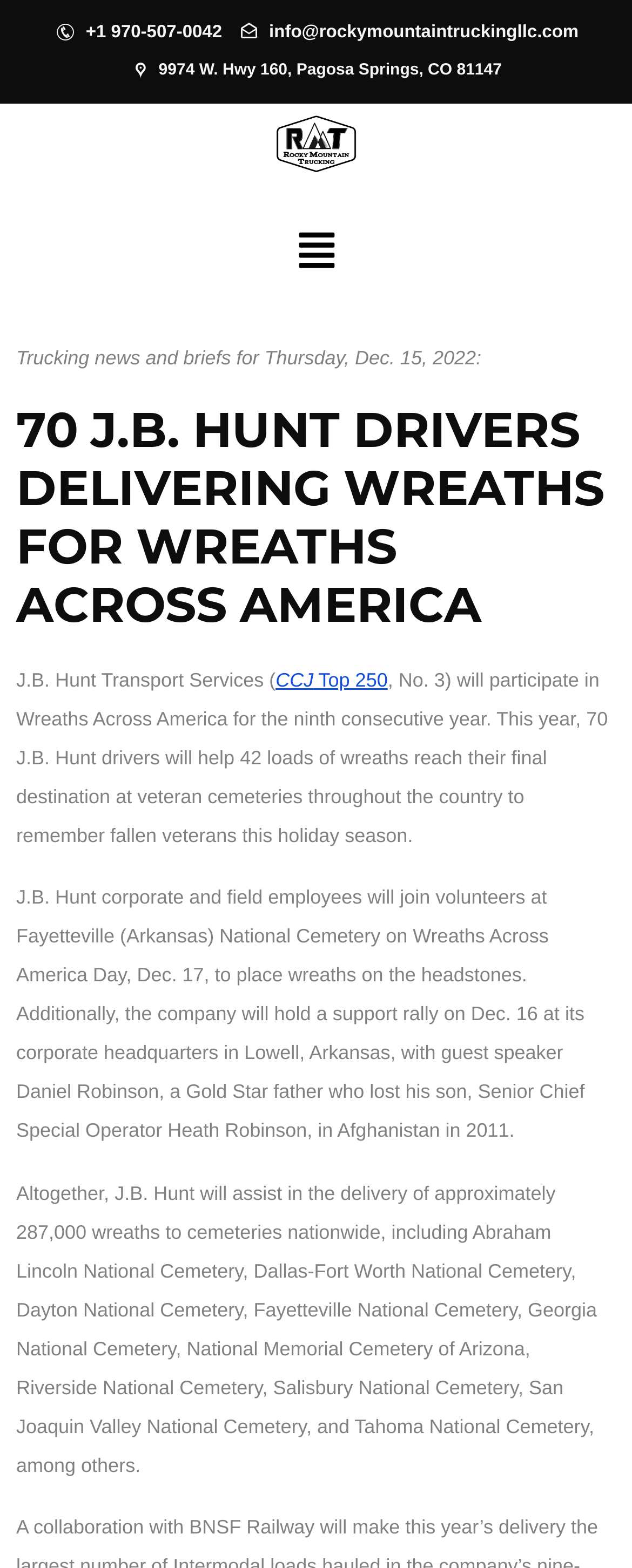Where will J.B. Hunt corporate and field employees place wreaths on Wreaths Across America Day?
Provide a detailed and extensive answer to the question.

The answer can be found in the text 'J.B. Hunt corporate and field employees will join volunteers at Fayetteville (Arkansas) National Cemetery on Wreaths Across America Day, Dec. 17, to place wreaths on the headstones.' which indicates that J.B. Hunt corporate and field employees will place wreaths at Fayetteville National Cemetery.